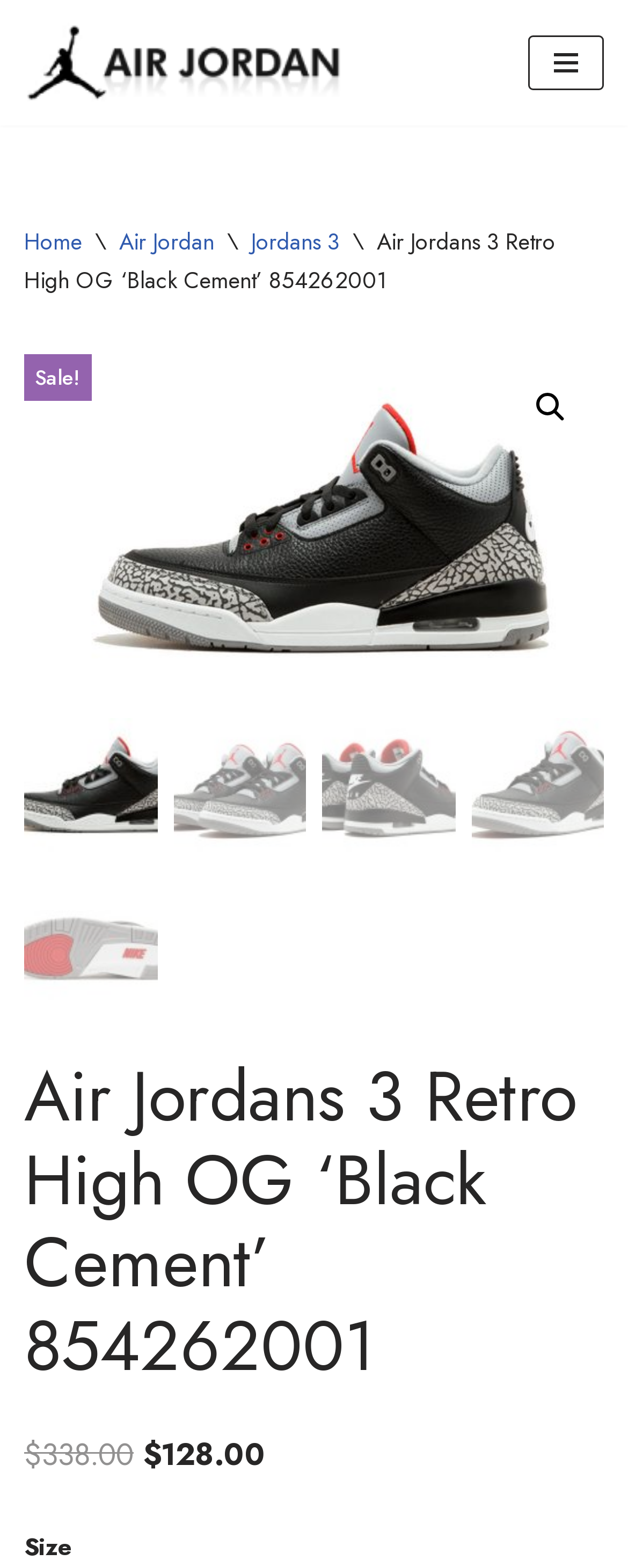What is the category of the product?
Please provide a detailed and comprehensive answer to the question.

The category of the product can be found in the navigation breadcrumb, which contains the link 'Air Jordan'. This suggests that the product belongs to the Air Jordan category.